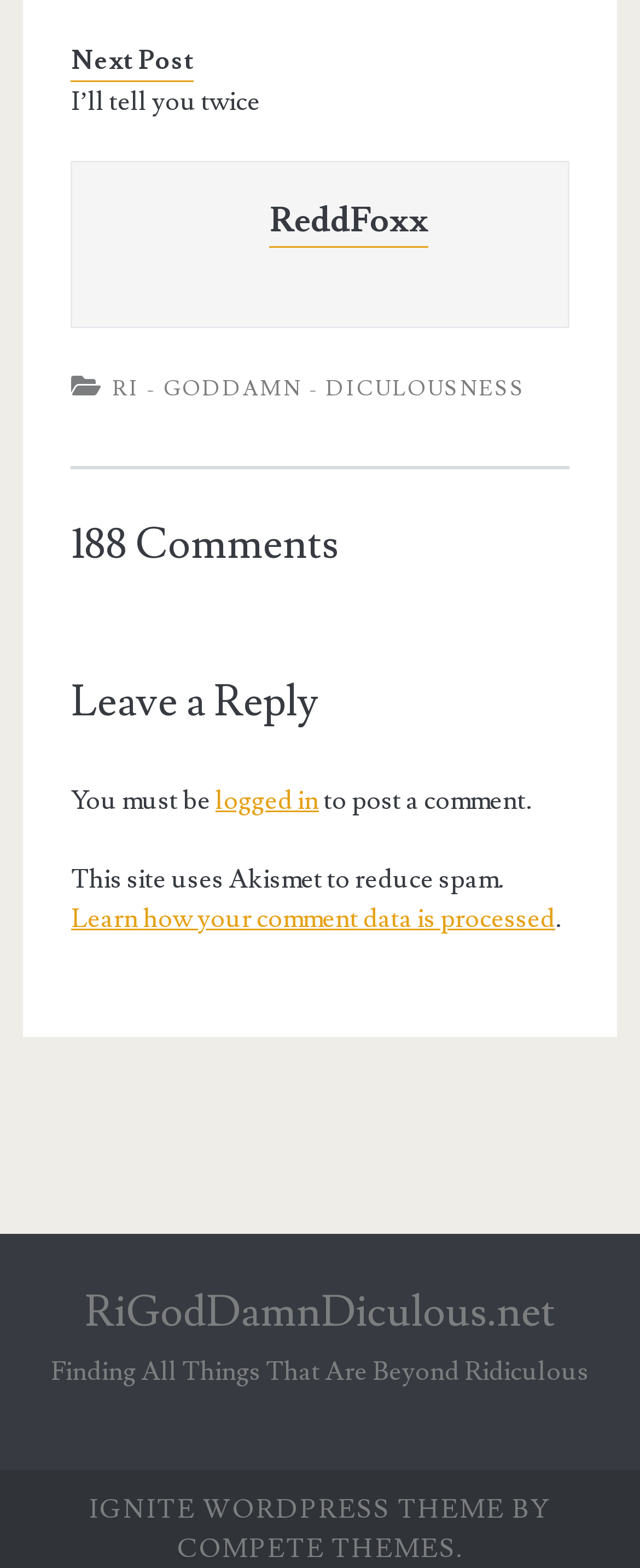Identify the bounding box for the given UI element using the description provided. Coordinates should be in the format (top-left x, top-left y, bottom-right x, bottom-right y) and must be between 0 and 1. Here is the description: I’ll tell you twice

[0.111, 0.052, 0.889, 0.077]